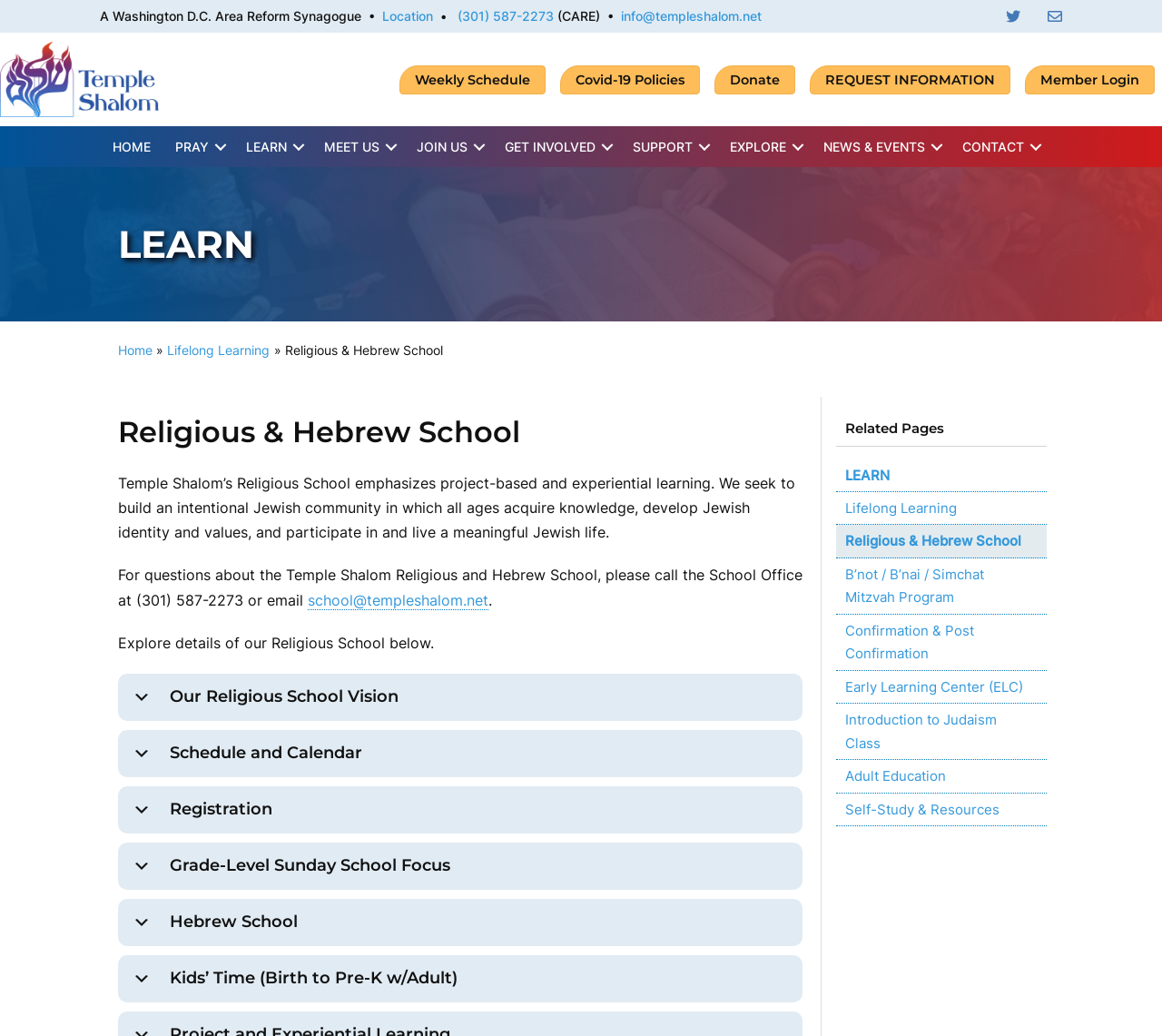Bounding box coordinates are specified in the format (top-left x, top-left y, bottom-right x, bottom-right y). All values are floating point numbers bounded between 0 and 1. Please provide the bounding box coordinate of the region this sentence describes: LEARN

[0.72, 0.444, 0.901, 0.475]